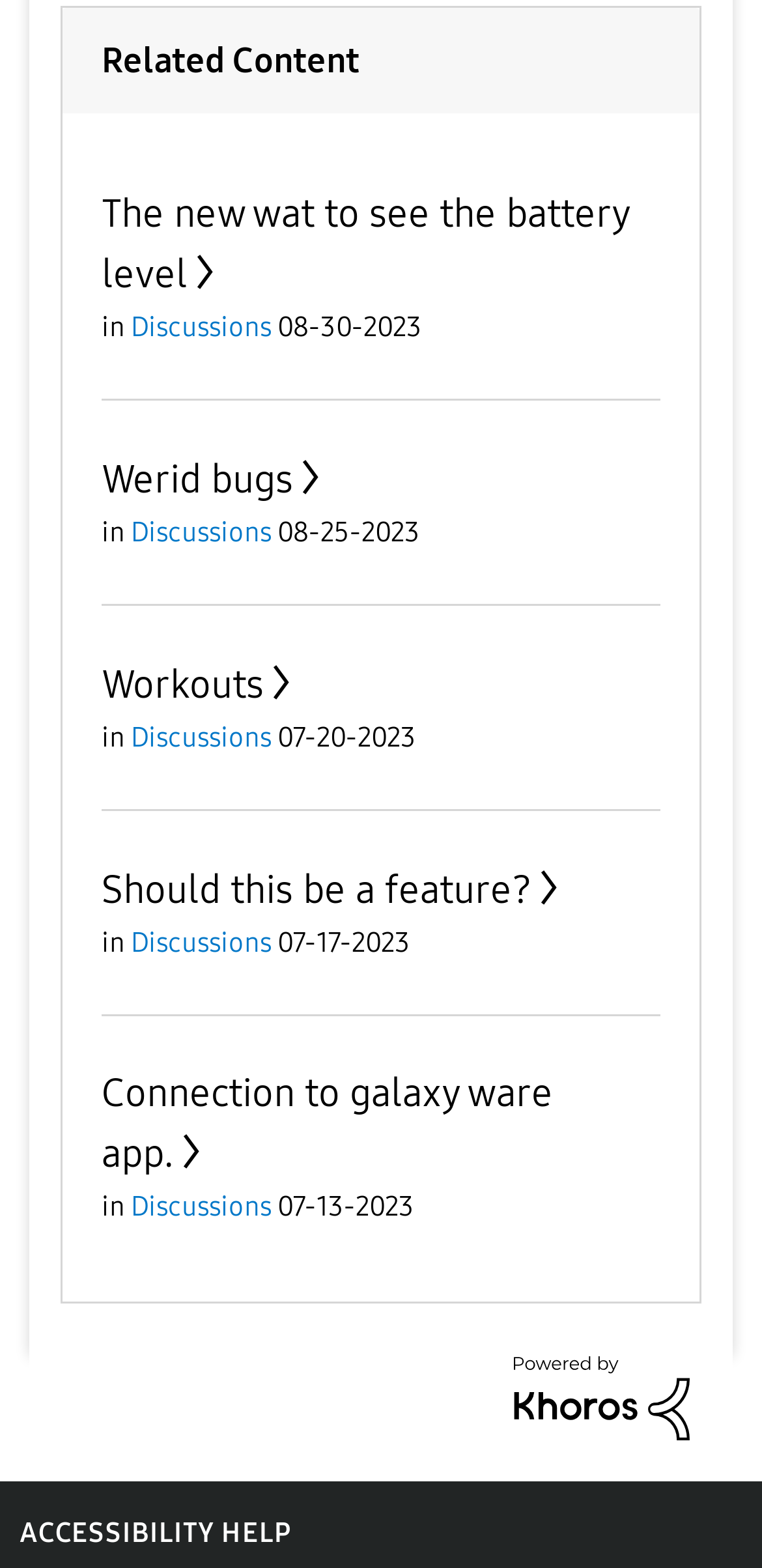Please determine the bounding box coordinates of the element's region to click in order to carry out the following instruction: "Go to discussions". The coordinates should be four float numbers between 0 and 1, i.e., [left, top, right, bottom].

[0.172, 0.198, 0.356, 0.219]